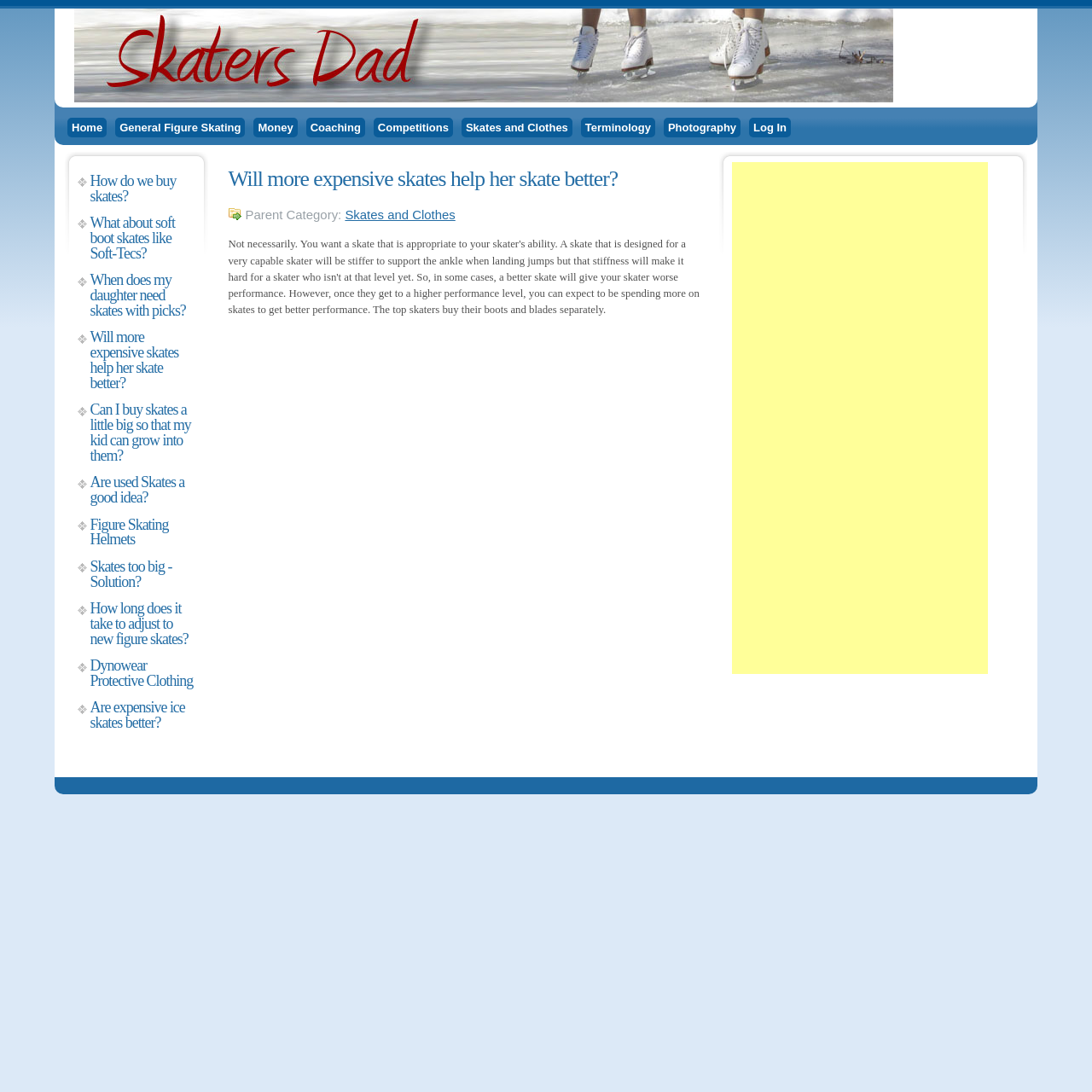Give a one-word or short phrase answer to this question: 
What is the purpose of the webpage 'Will more expensive skates help her skate better?'?

To discuss whether expensive skates are better for skating